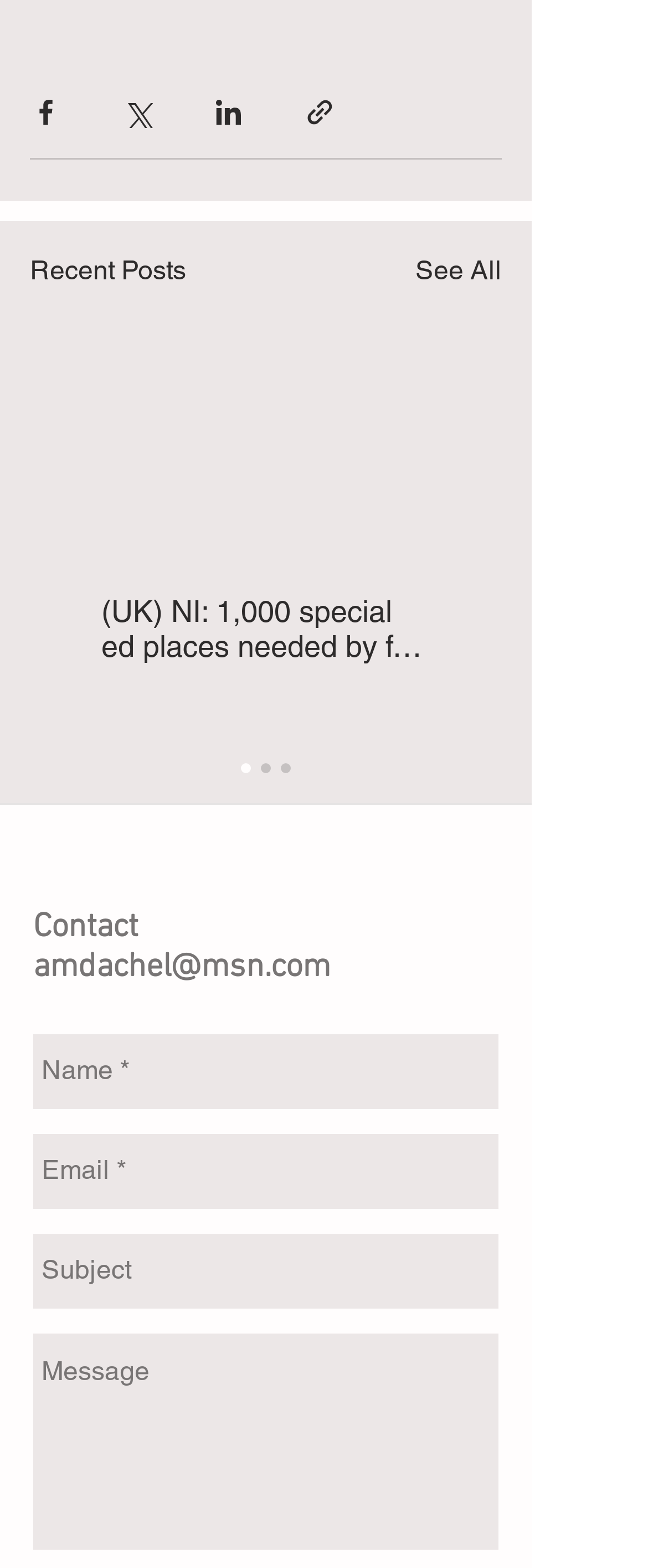What is the purpose of the buttons at the top?
Analyze the screenshot and provide a detailed answer to the question.

The buttons at the top, including 'Share via Facebook', 'Share via Twitter', 'Share via LinkedIn', and 'Share via link', are used to share posts on different social media platforms or via a link.